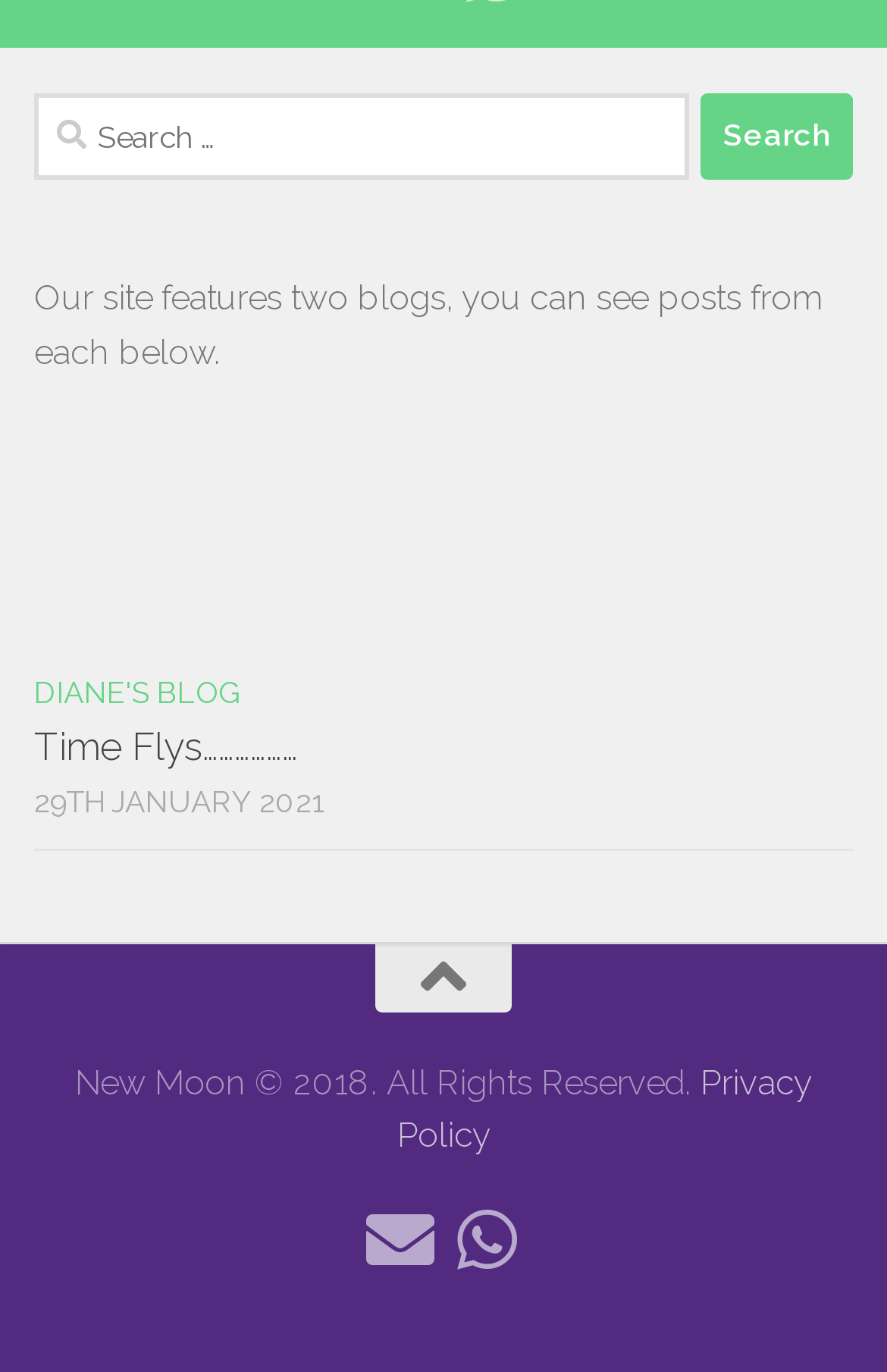Locate the bounding box coordinates of the element you need to click to accomplish the task described by this instruction: "Read the post 'Time Flys………………'".

[0.038, 0.527, 0.336, 0.56]